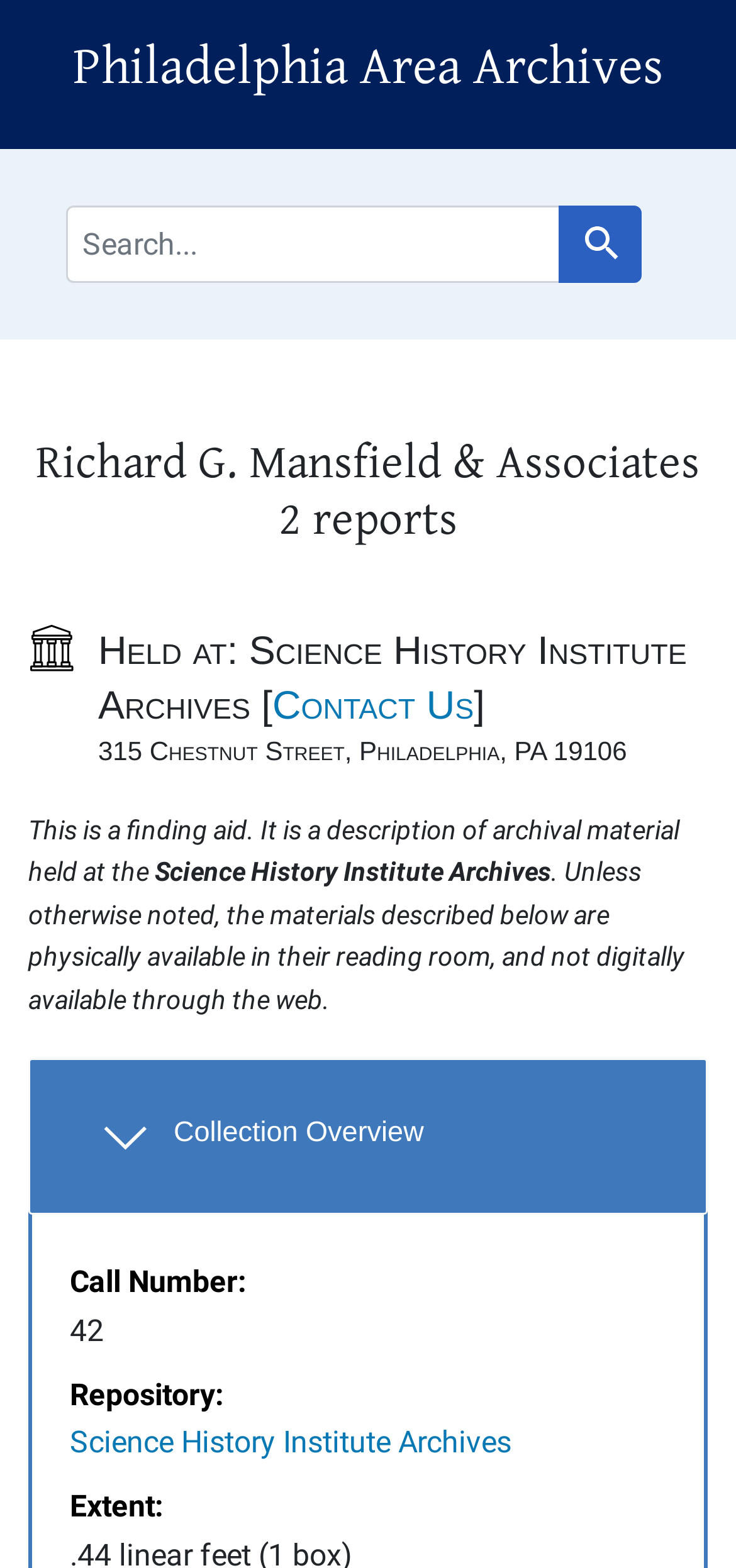Based on the provided description, "Philadelphia Area Archives", find the bounding box of the corresponding UI element in the screenshot.

[0.099, 0.024, 0.901, 0.063]